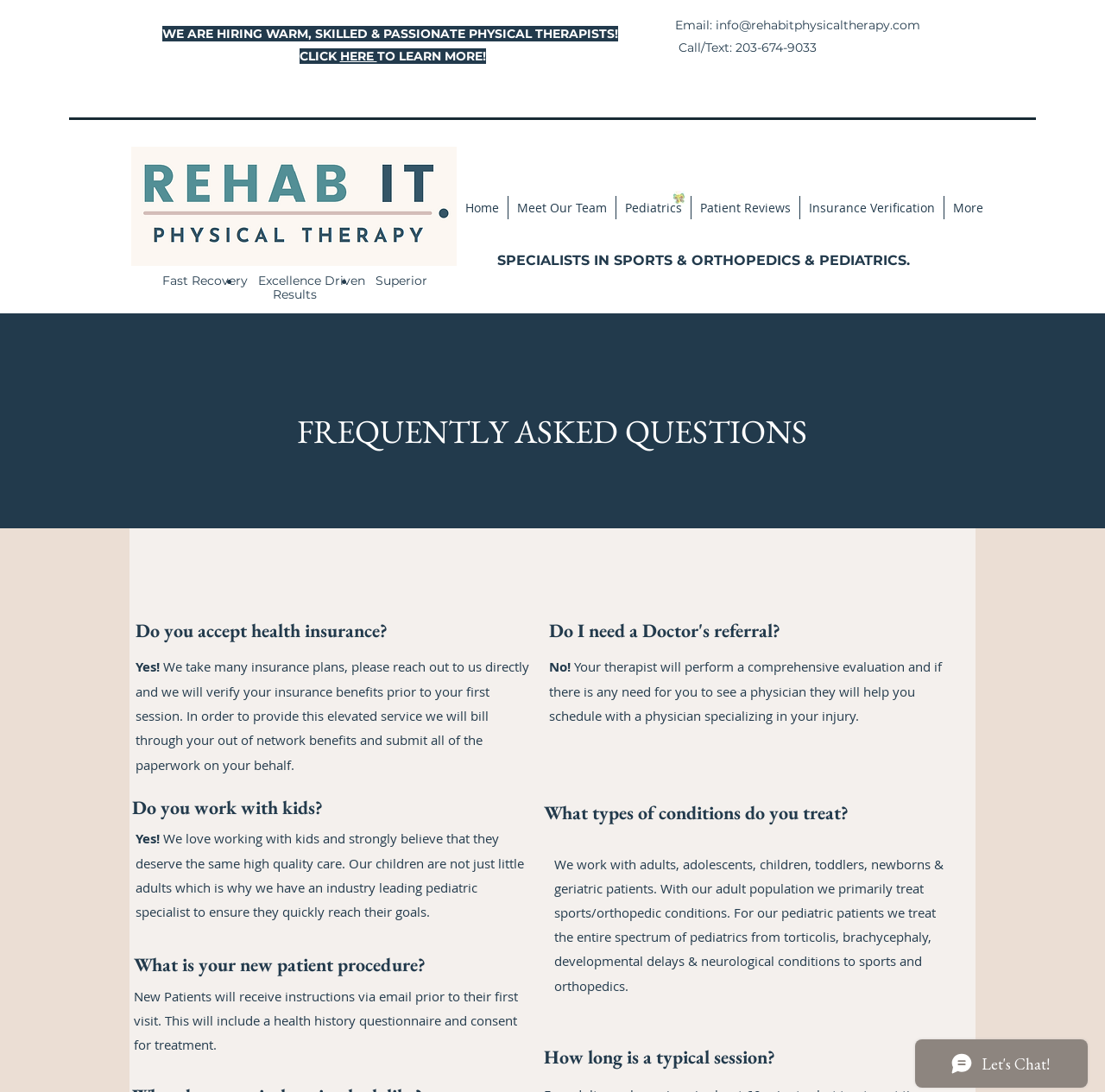Determine the bounding box coordinates of the clickable area required to perform the following instruction: "Sort messages by date". The coordinates should be represented as four float numbers between 0 and 1: [left, top, right, bottom].

None